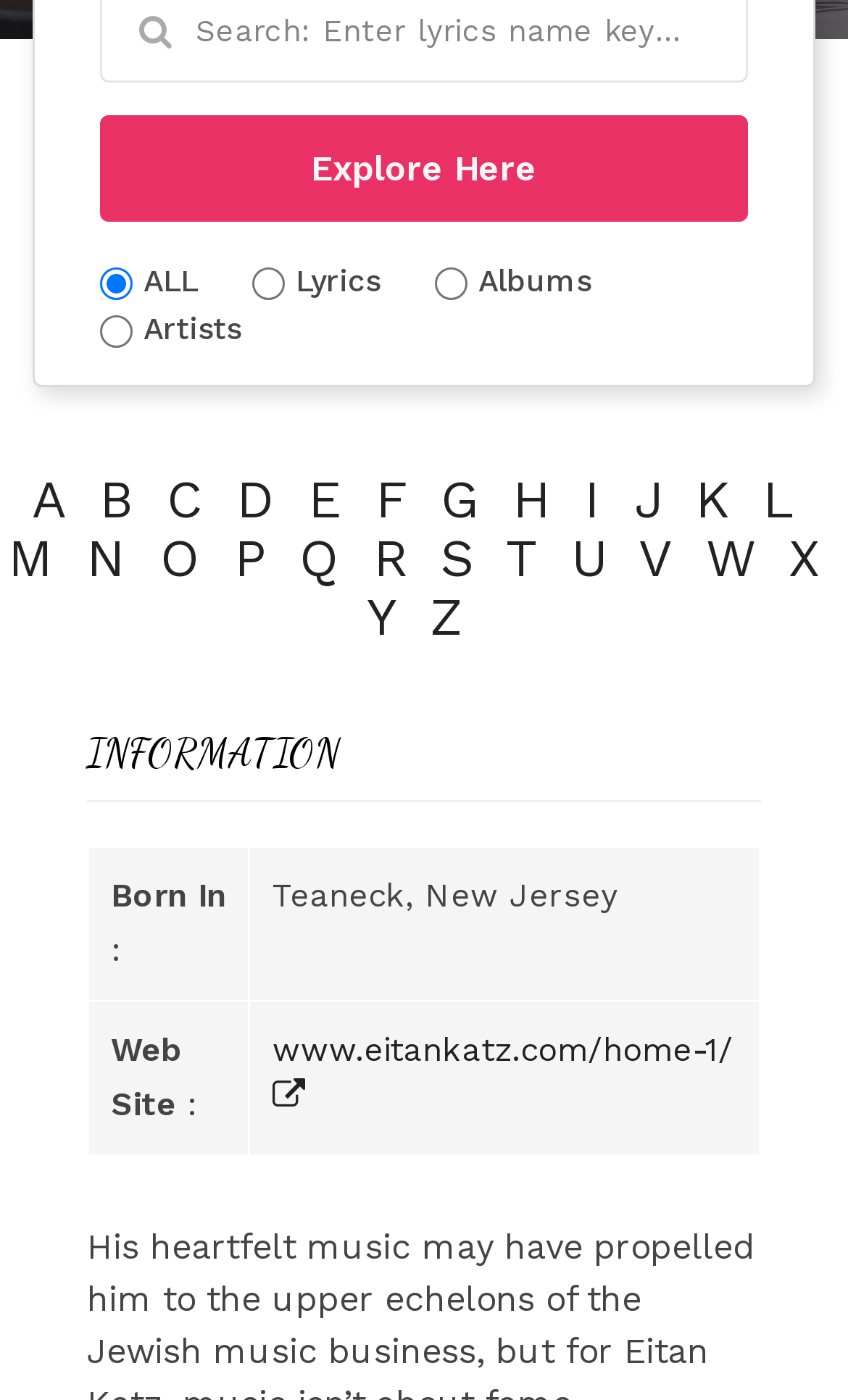Calculate the bounding box coordinates of the UI element given the description: "Explore Here".

[0.118, 0.083, 0.882, 0.159]